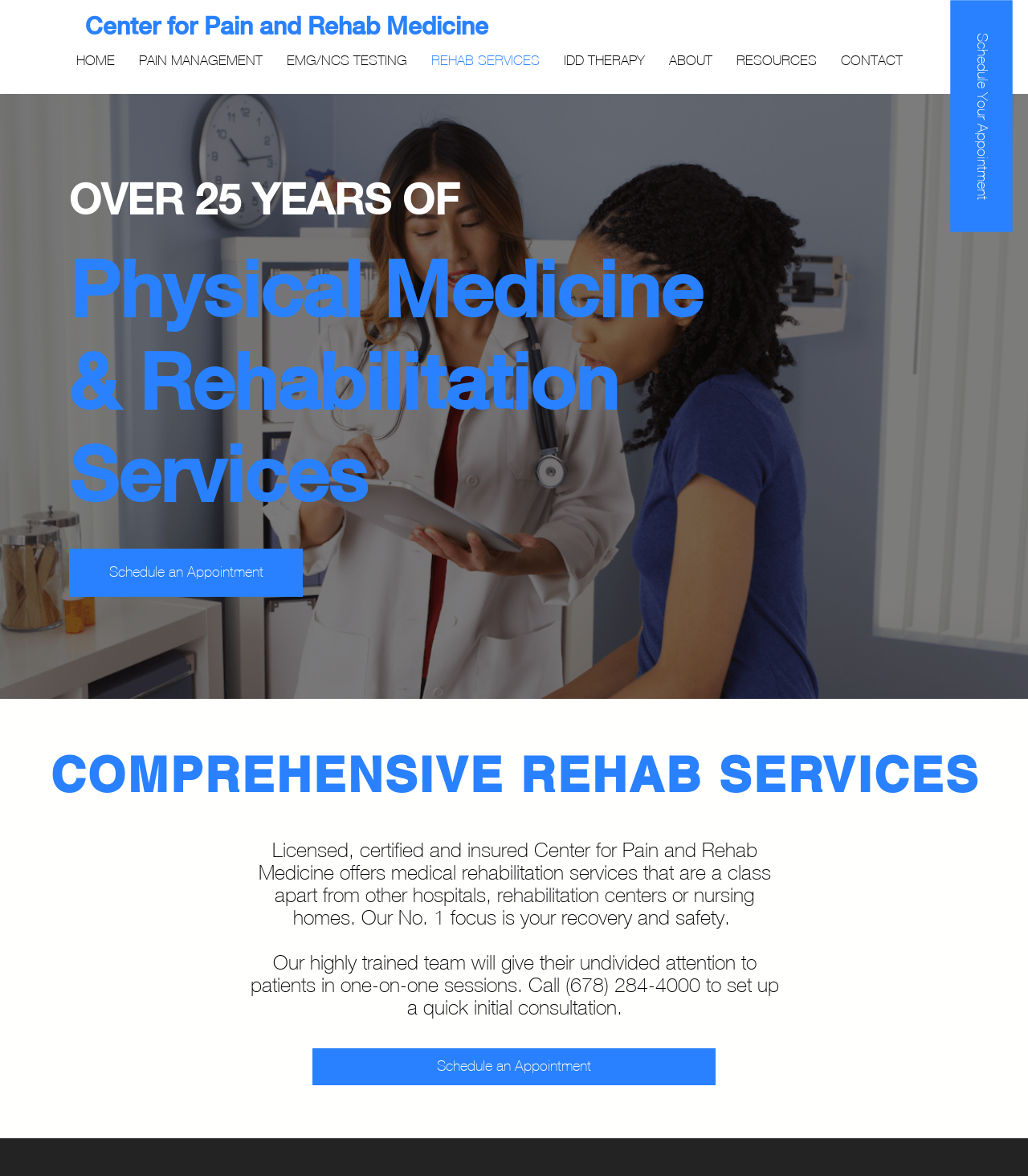Refer to the screenshot and give an in-depth answer to this question: What is the focus of the center?

The focus of the center is patient recovery and safety, as stated in the static text element near the middle of the webpage, which reads 'Our No. 1 focus is your recovery and safety'.